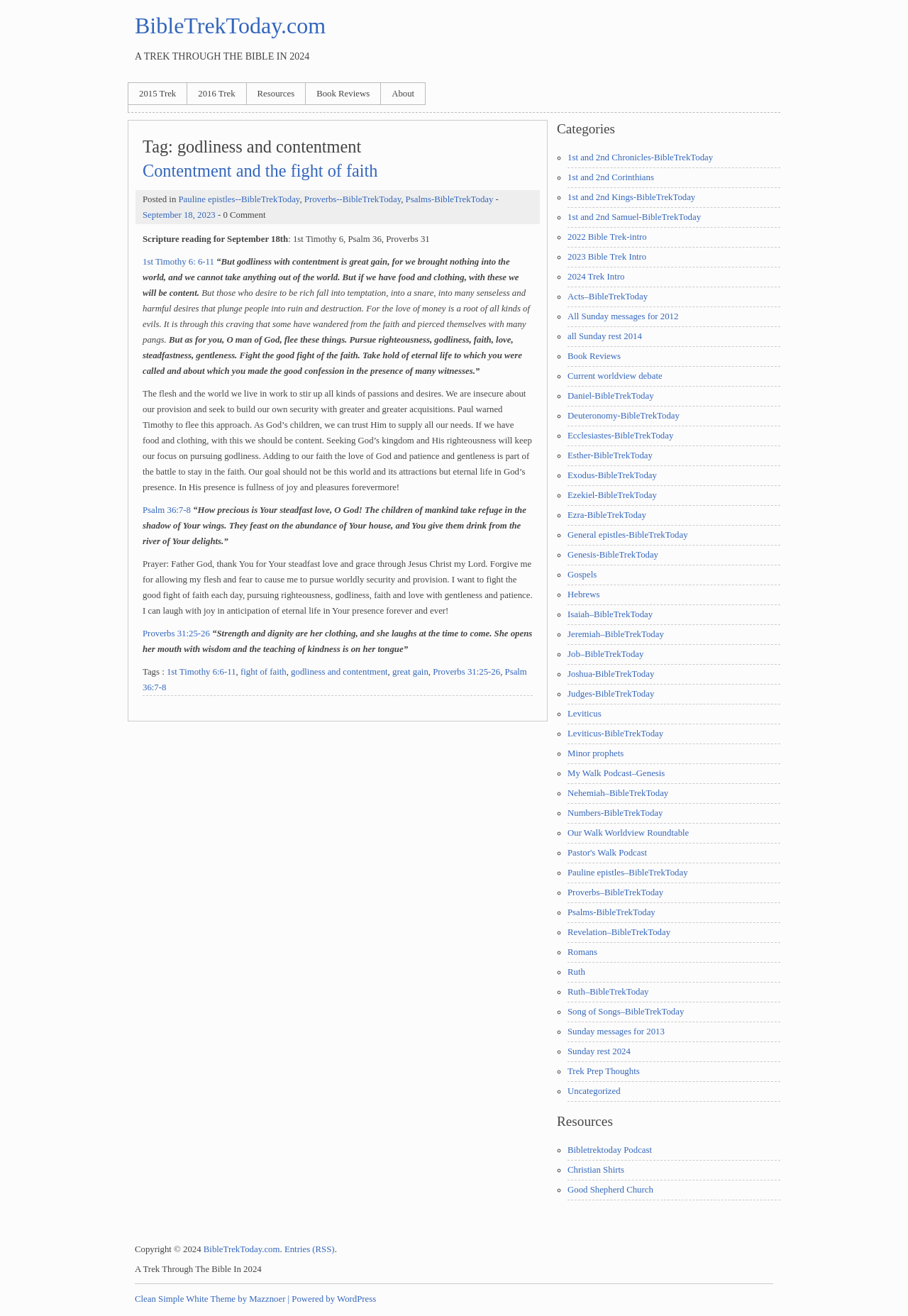Kindly determine the bounding box coordinates for the clickable area to achieve the given instruction: "Click on the link '2015 Trek'".

[0.141, 0.063, 0.206, 0.079]